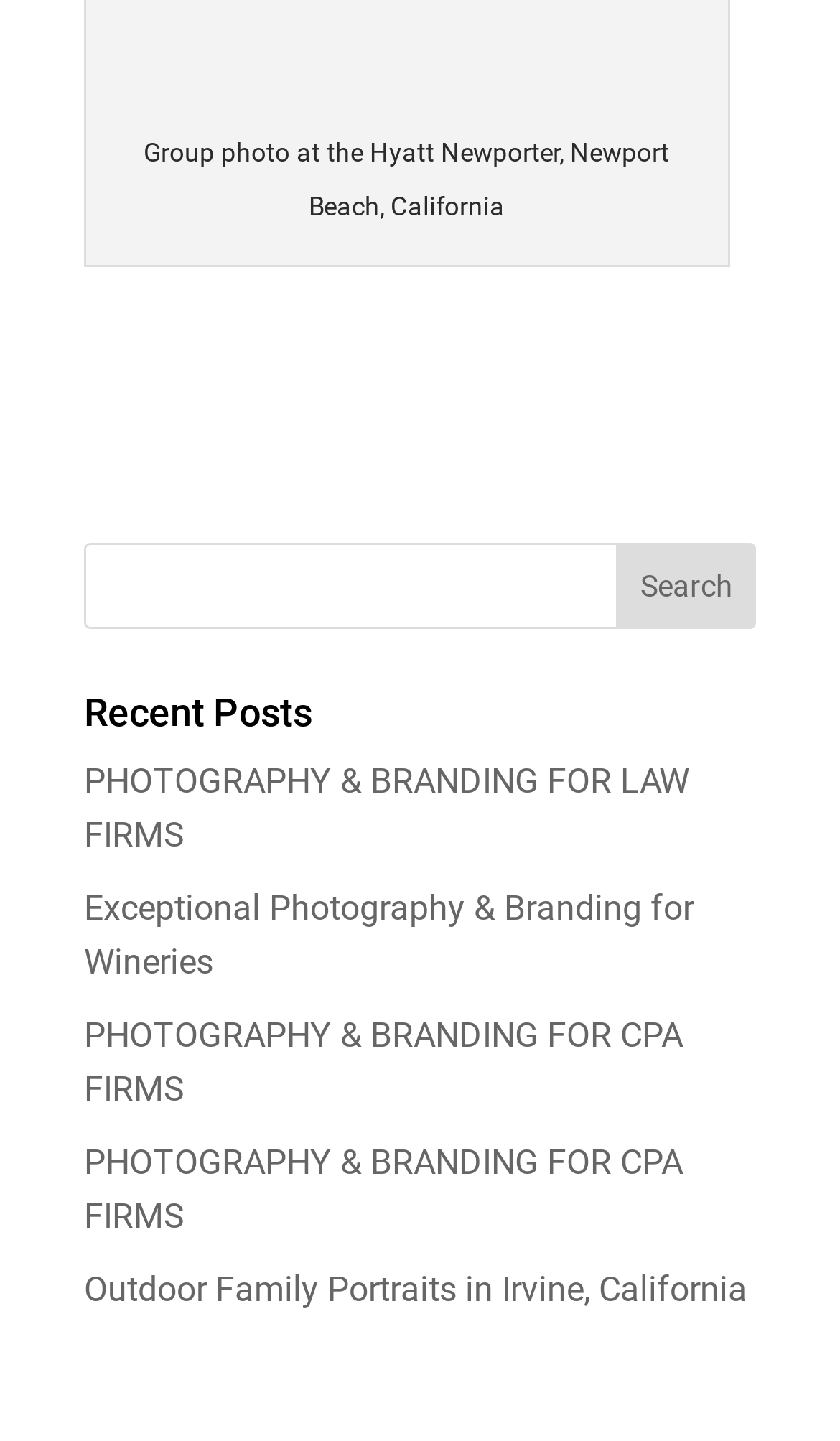How many links are there under 'Recent Posts'?
Answer with a single word or phrase, using the screenshot for reference.

5